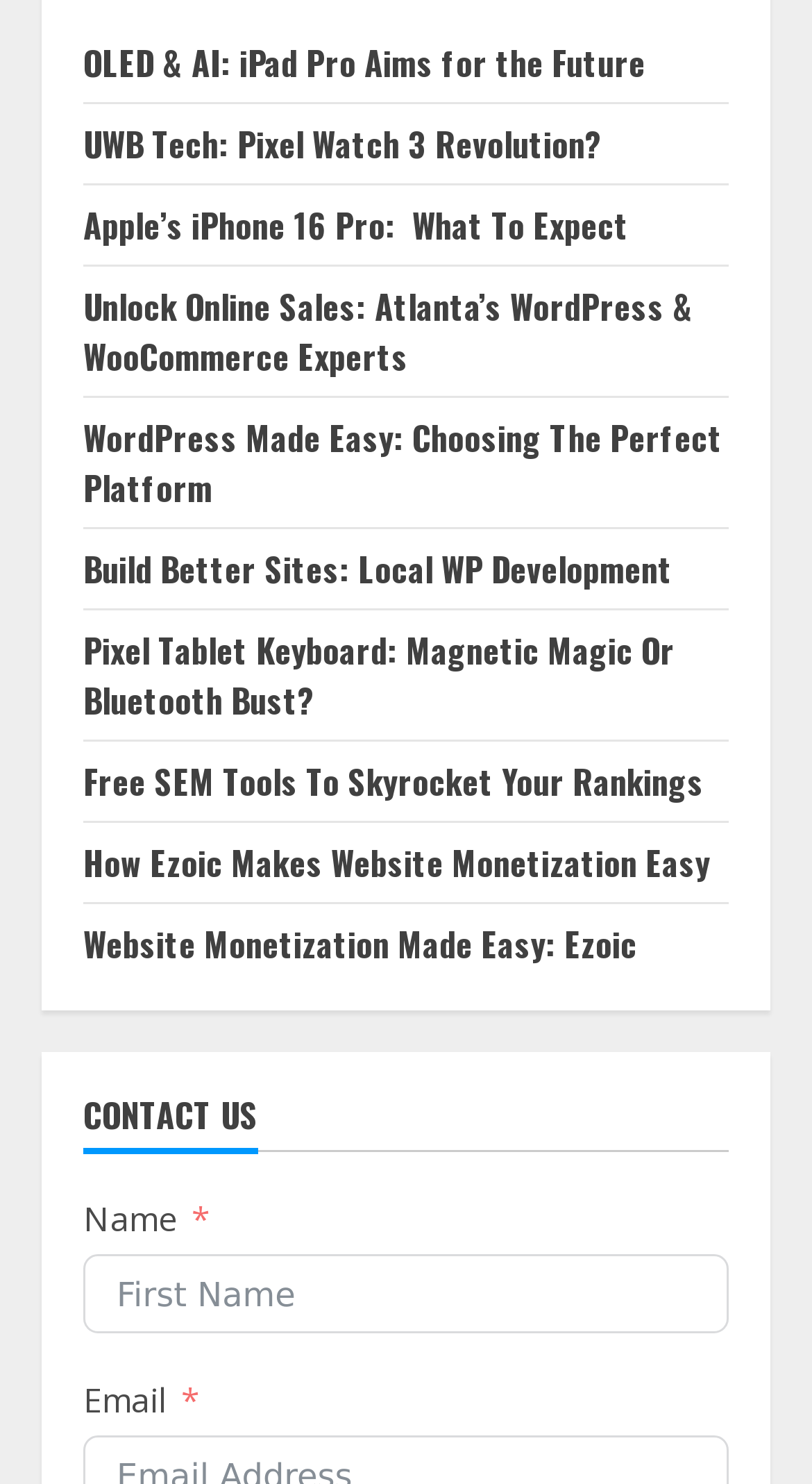How many links are on the webpage?
Answer with a single word or phrase, using the screenshot for reference.

9